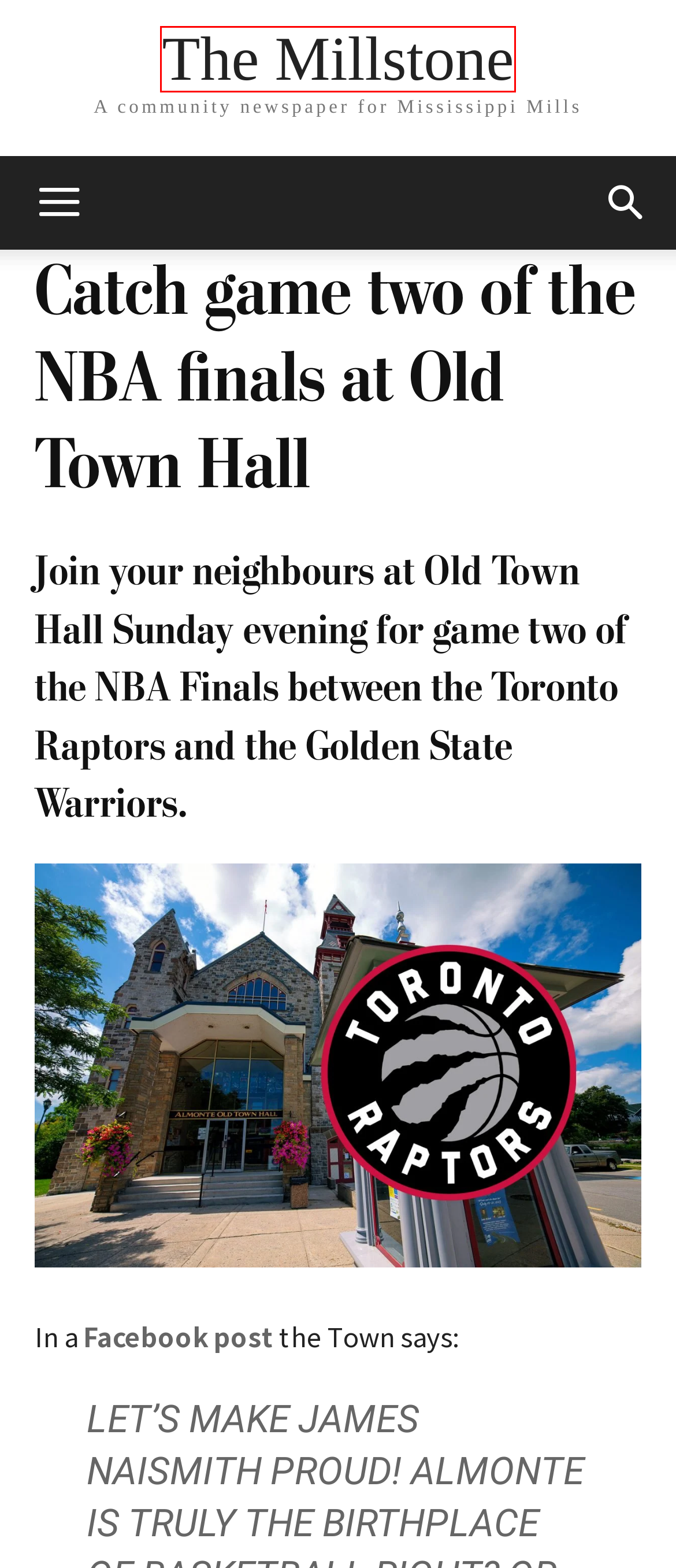Given a screenshot of a webpage with a red bounding box highlighting a UI element, choose the description that best corresponds to the new webpage after clicking the element within the red bounding box. Here are your options:
A. James Naismith - Almonte Ontario
B. Science & Nature | The Millstone
C. Arts & Culture | The Millstone
D. About the Millstone | The Millstone
E. The Millstone | A community newspaper for Mississippi Mills
F. Diana’s Quiz | The Millstone
G. The Billboard | The Millstone
H. Obituaries | The Millstone

E